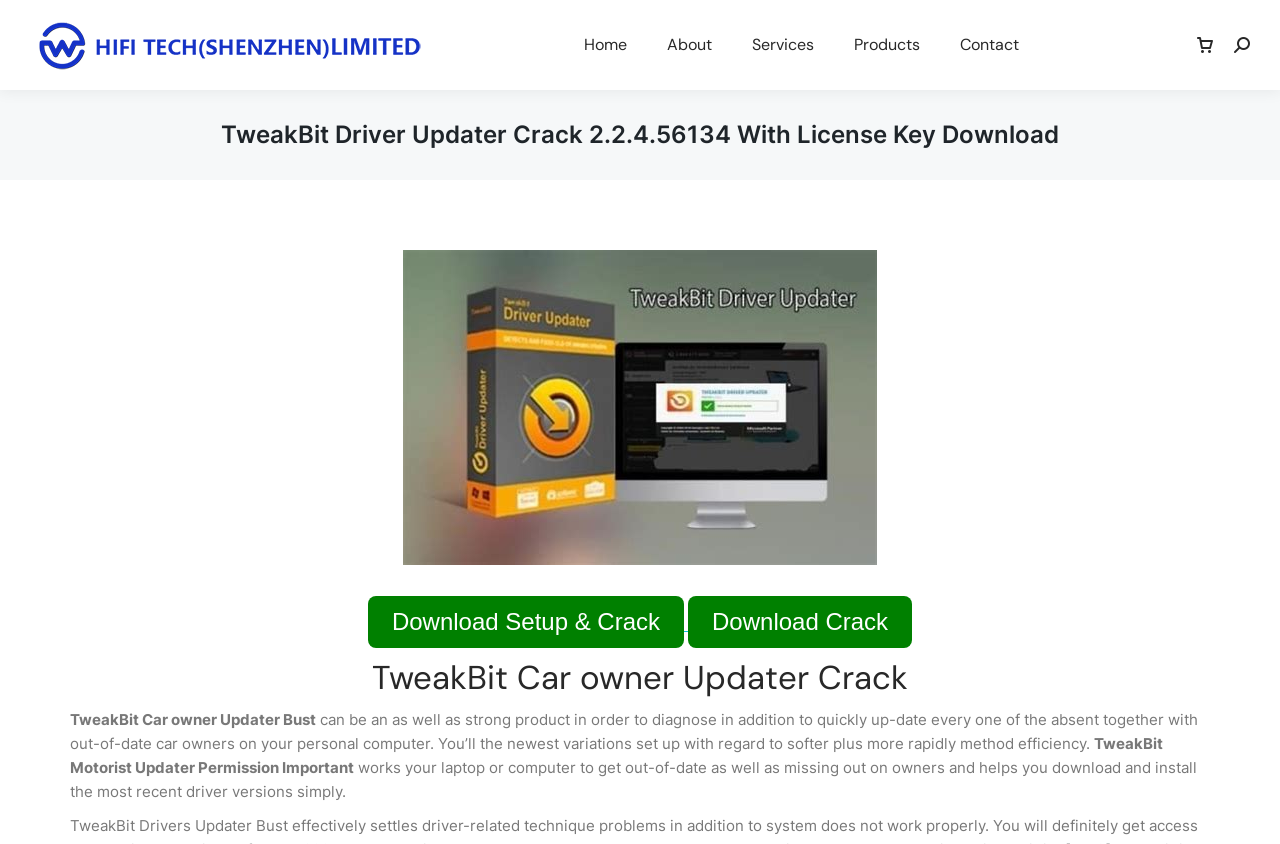From the webpage screenshot, predict the bounding box coordinates (top-left x, top-left y, bottom-right x, bottom-right y) for the UI element described here: Services

[0.586, 0.0, 0.637, 0.107]